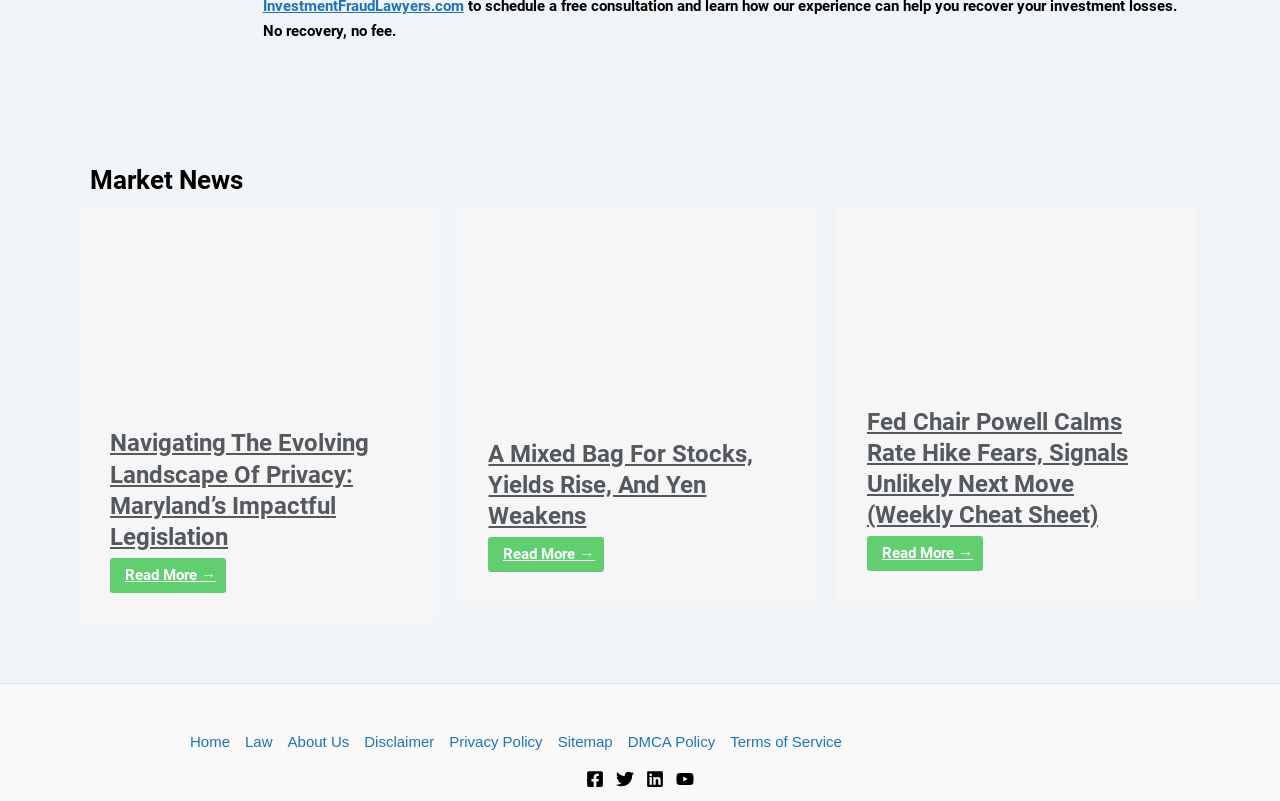Bounding box coordinates are specified in the format (top-left x, top-left y, bottom-right x, bottom-right y). All values are floating point numbers bounded between 0 and 1. Please provide the bounding box coordinate of the region this sentence describes: About Us

[0.219, 0.91, 0.279, 0.942]